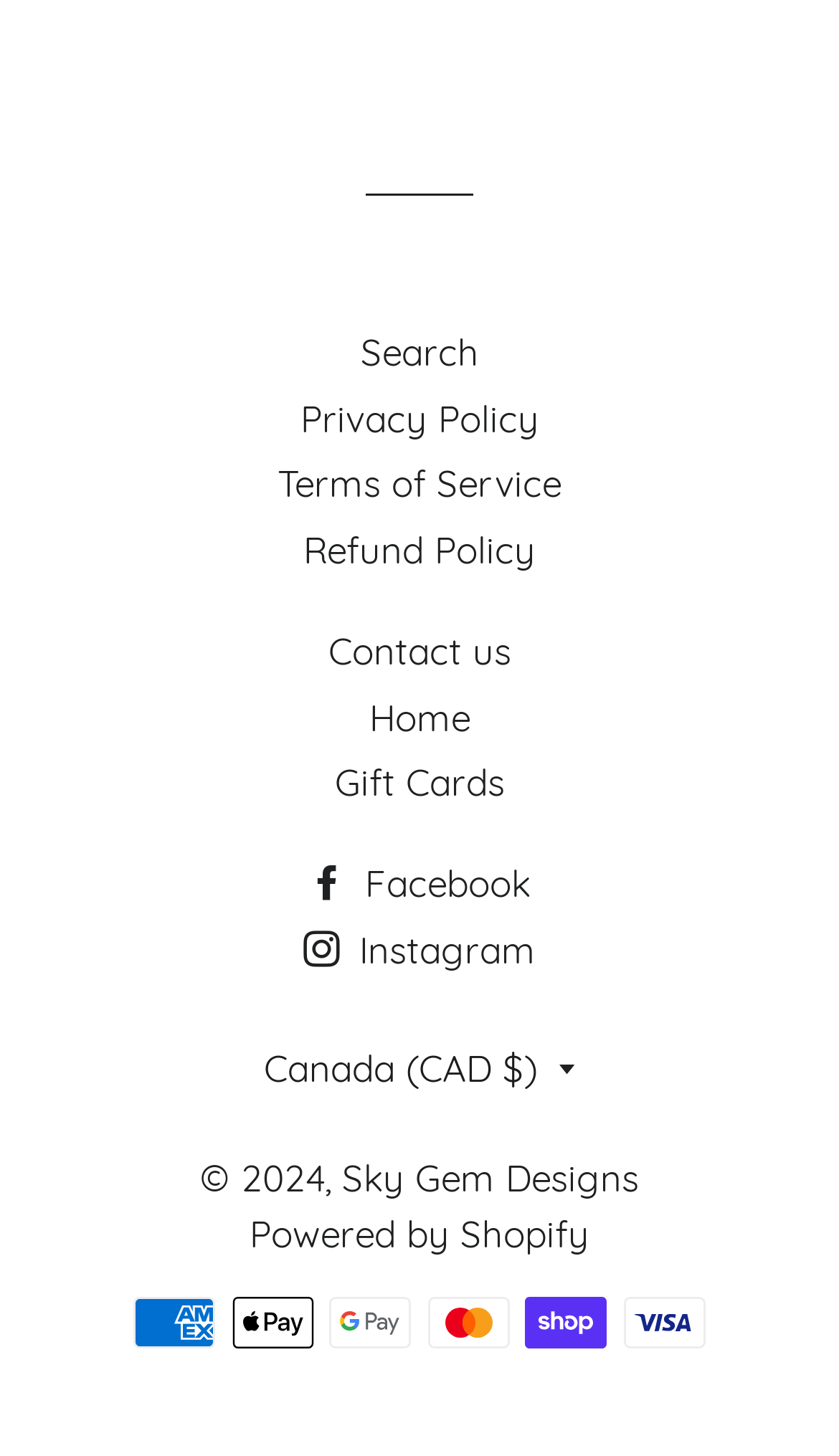For the following element description, predict the bounding box coordinates in the format (top-left x, top-left y, bottom-right x, bottom-right y). All values should be floating point numbers between 0 and 1. Description: Contact us

[0.391, 0.431, 0.609, 0.462]